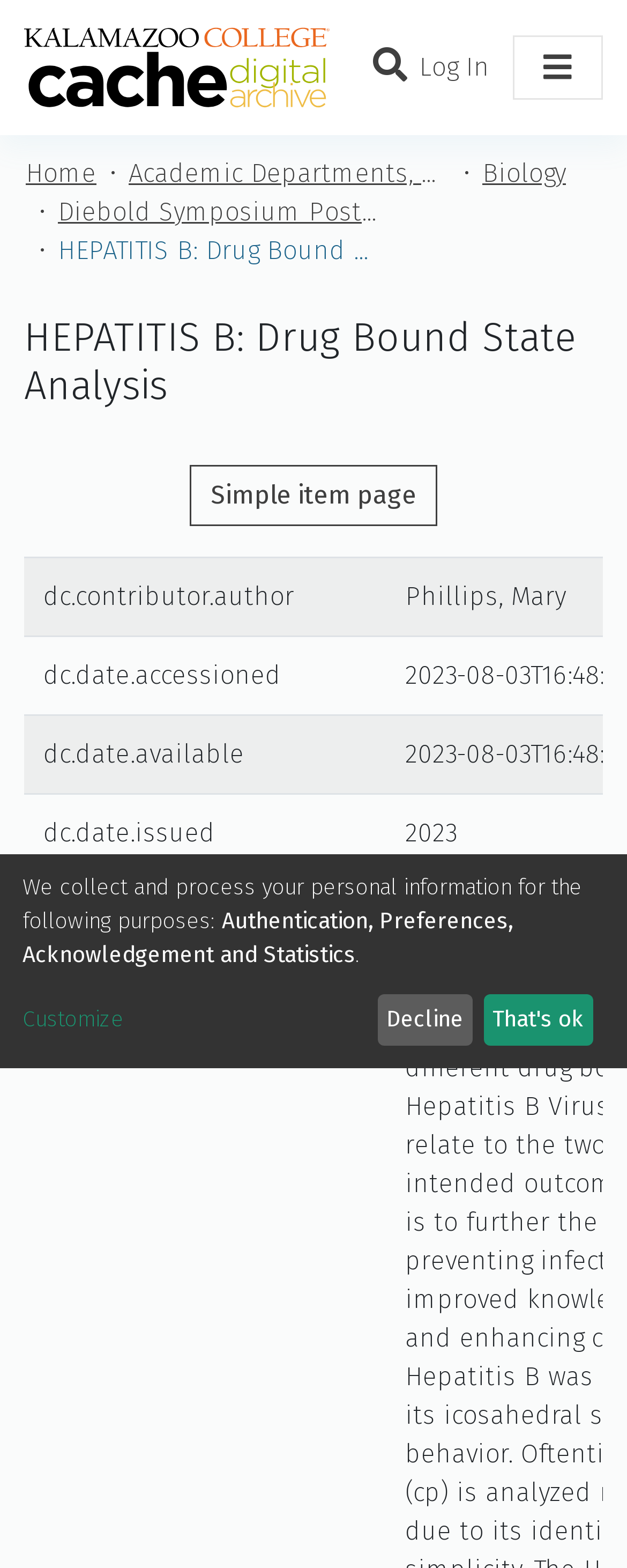Find the bounding box coordinates of the element you need to click on to perform this action: 'Log in to your account'. The coordinates should be represented by four float values between 0 and 1, in the format [left, top, right, bottom].

[0.656, 0.033, 0.793, 0.052]